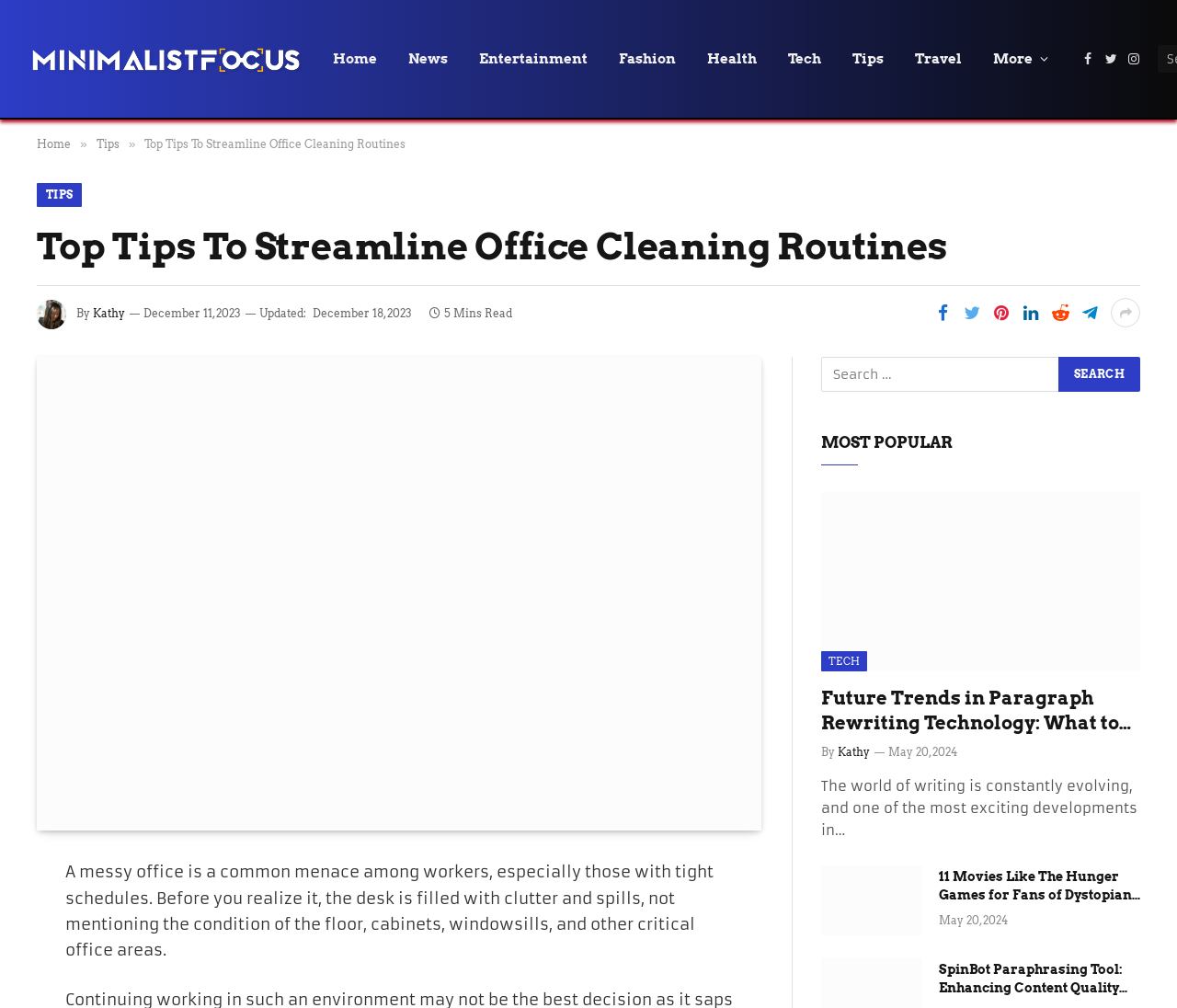With reference to the screenshot, provide a detailed response to the question below:
What is the category of the article '11 Movies Like The Hunger Games for Fans of Dystopian Adventures'?

I found the category by looking at the link 'Entertainment' in the navigation menu at the top of the page, and matching it with the article's content.